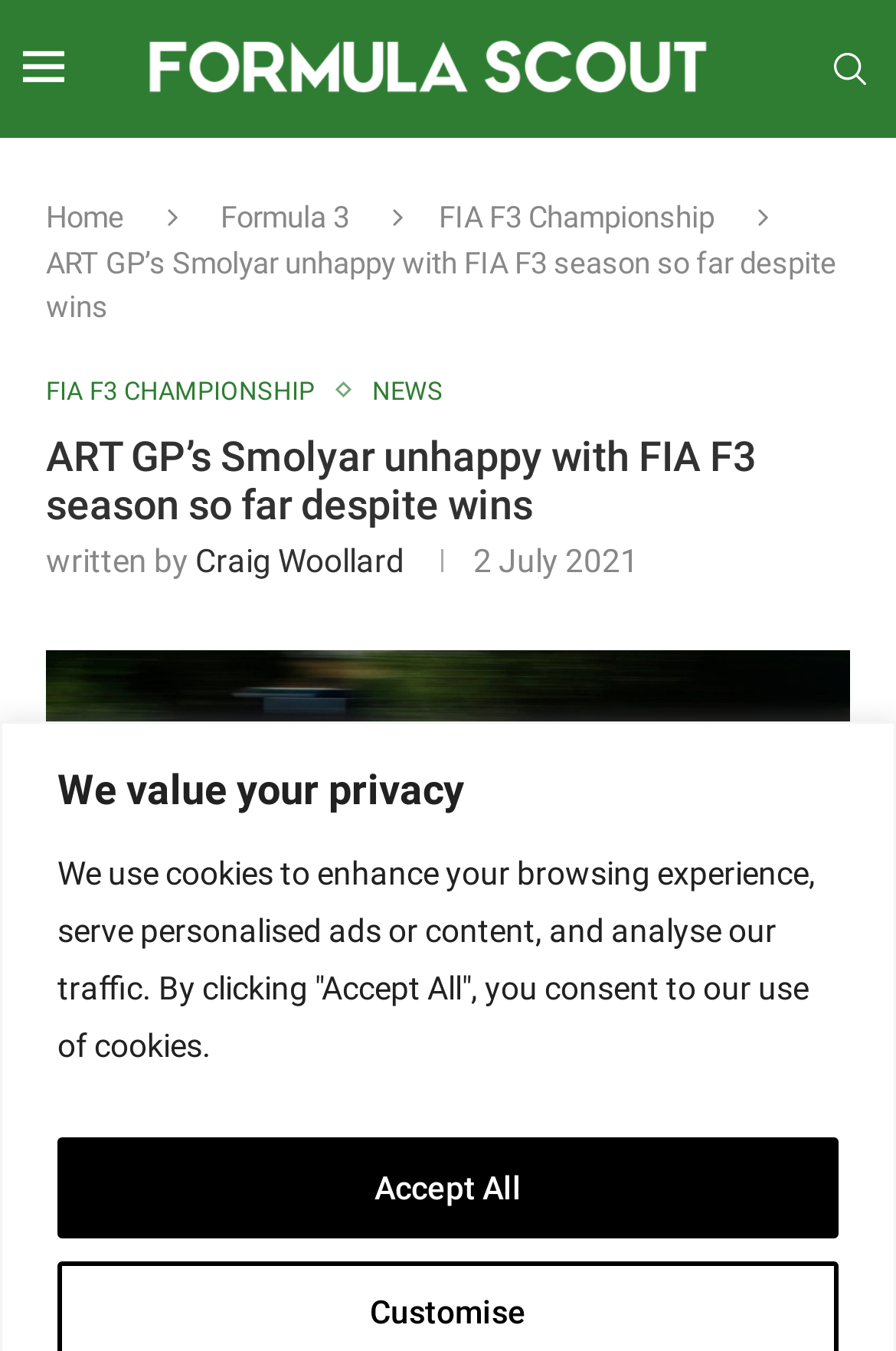Using the description: "aria-label="Search"", determine the UI element's bounding box coordinates. Ensure the coordinates are in the format of four float numbers between 0 and 1, i.e., [left, top, right, bottom].

[0.923, 0.002, 0.974, 0.1]